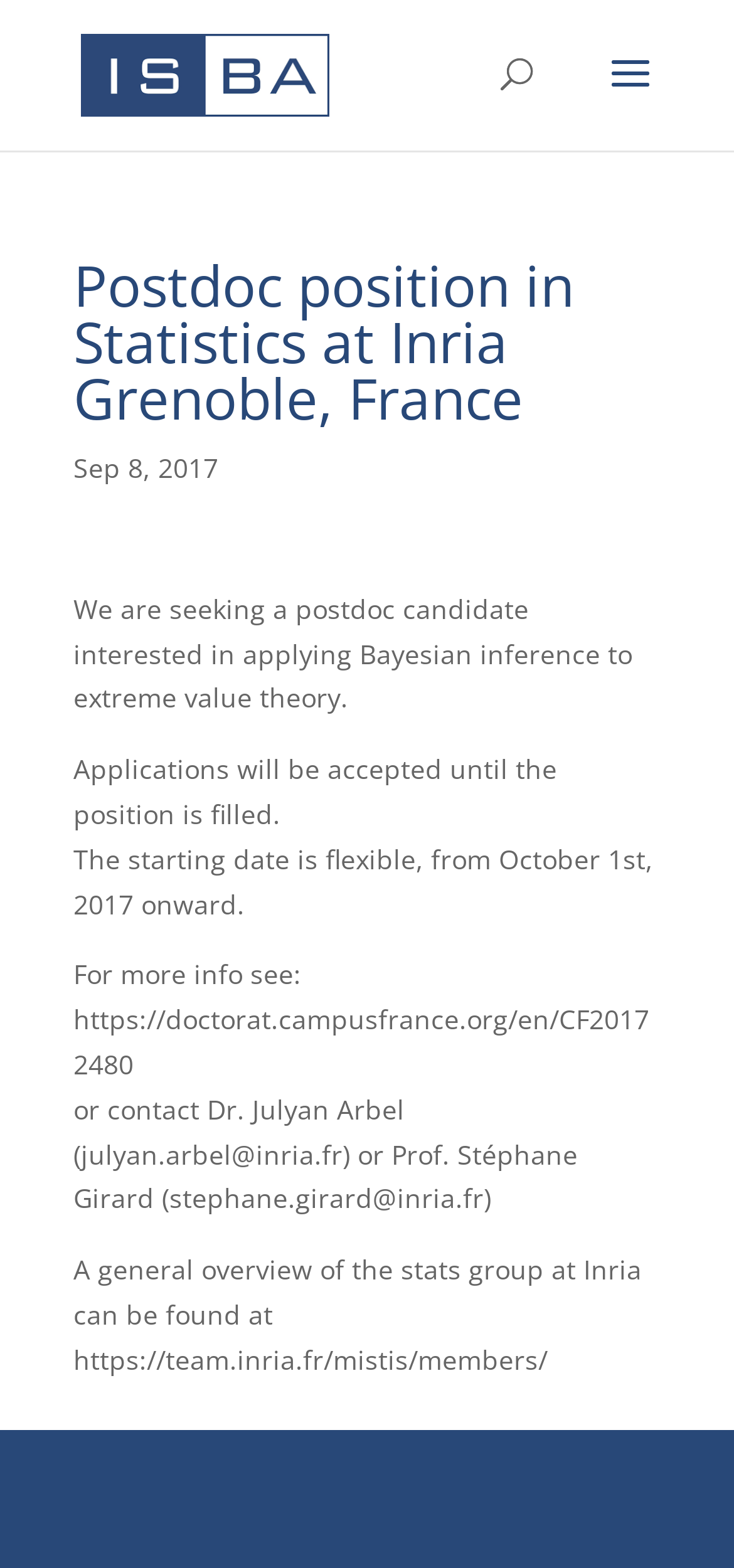What is the topic of research for the postdoc position?
Kindly offer a comprehensive and detailed response to the question.

I found the answer by looking at the text 'We are seeking a postdoc candidate interested in applying Bayesian inference to extreme value theory.' which is located in the article section of the webpage, indicating that the topic of research for the postdoc position is Bayesian inference to extreme value theory.